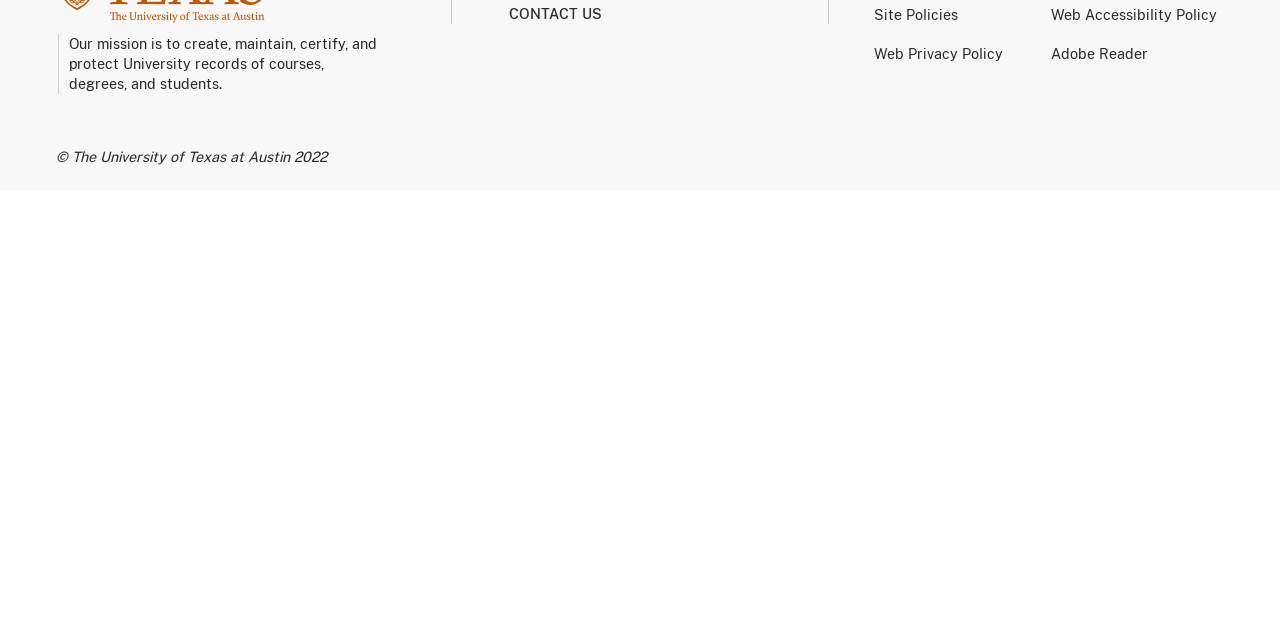Bounding box coordinates are specified in the format (top-left x, top-left y, bottom-right x, bottom-right y). All values are floating point numbers bounded between 0 and 1. Please provide the bounding box coordinate of the region this sentence describes: Web Privacy Policy

[0.683, 0.072, 0.784, 0.097]